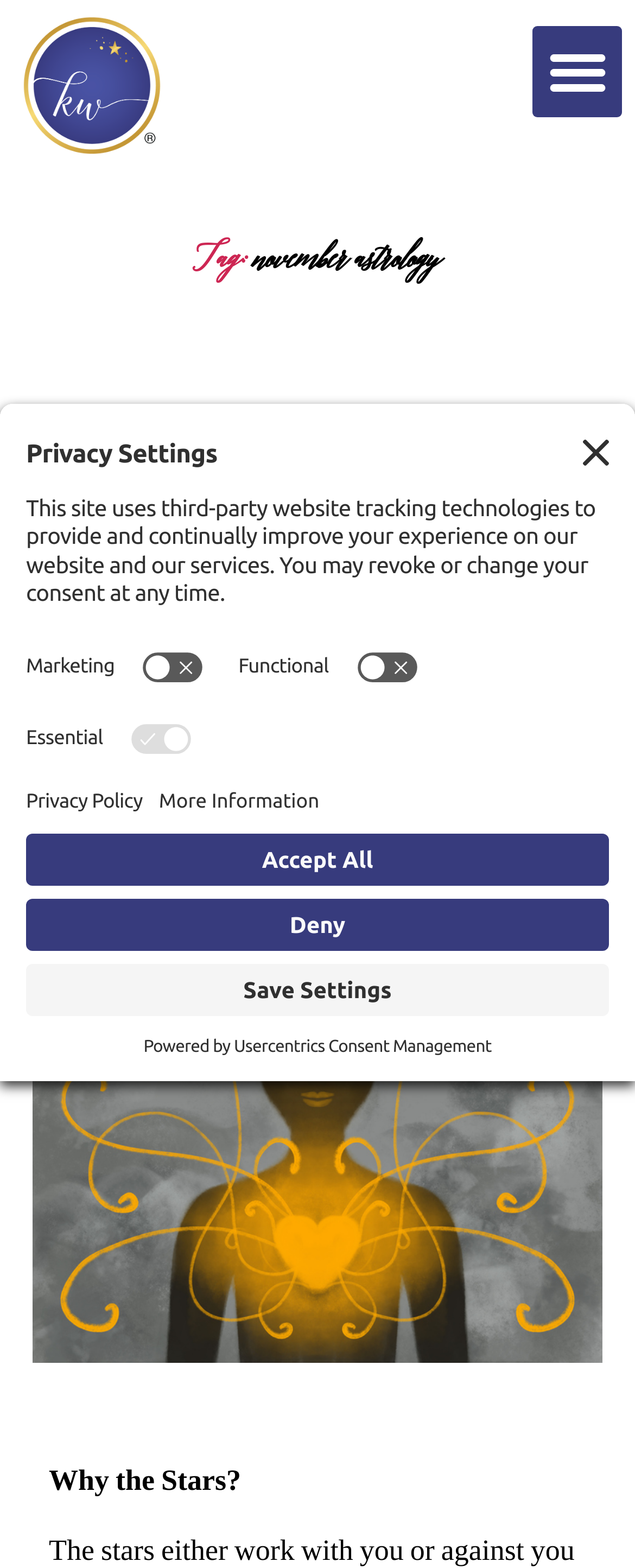Please analyze the image and provide a thorough answer to the question:
What is the title of the current archive?

The title of the current archive can be determined by looking at the heading element with the text 'Tag: november astrology' which is a child of the HeaderAsNonLandmark element.